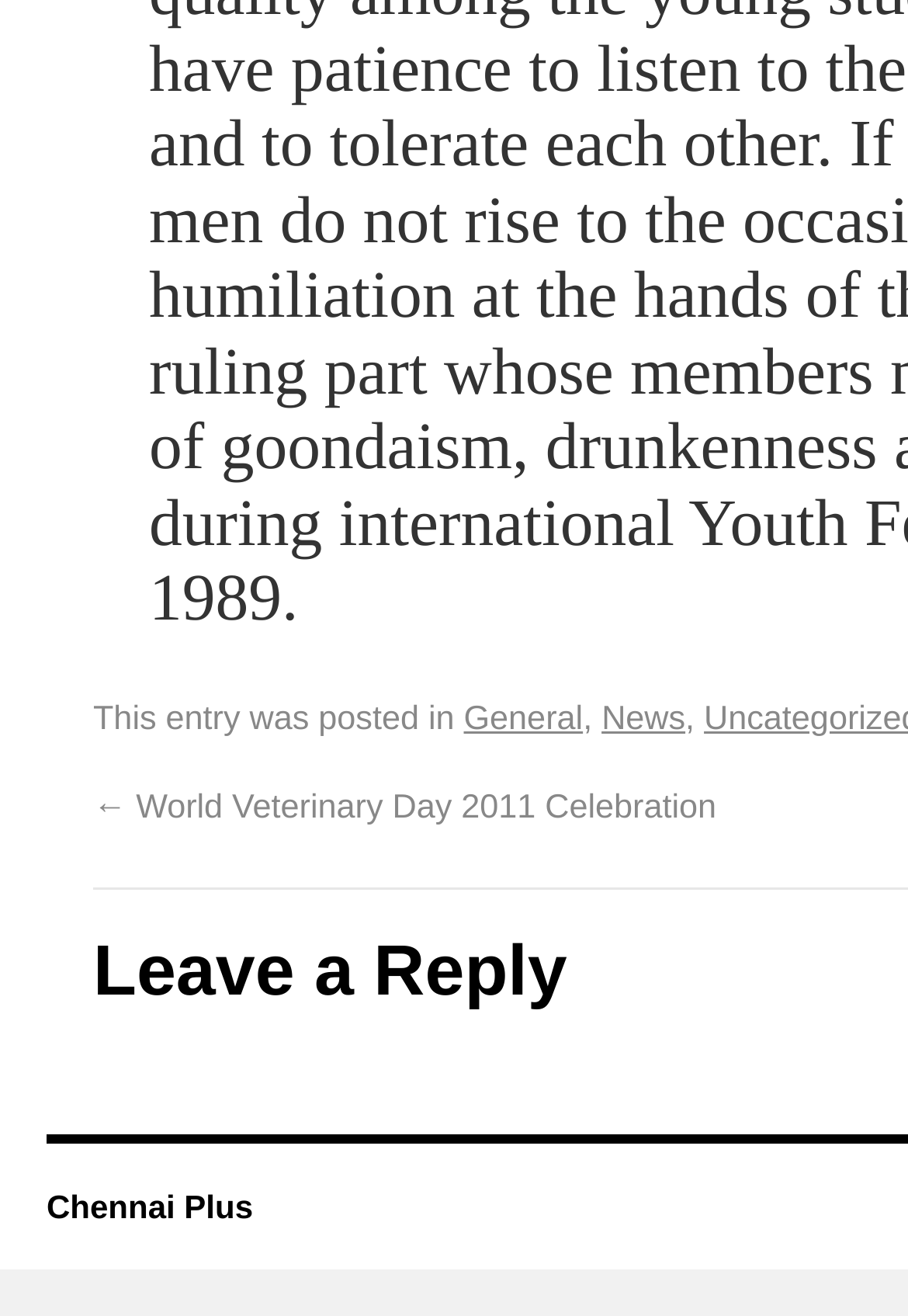What is the title of the article?
Based on the content of the image, thoroughly explain and answer the question.

The title of the article can be found by looking at the text 'World Veterinary Day 2011 Celebration' which is a standalone text element, indicating that it is the title of the article.